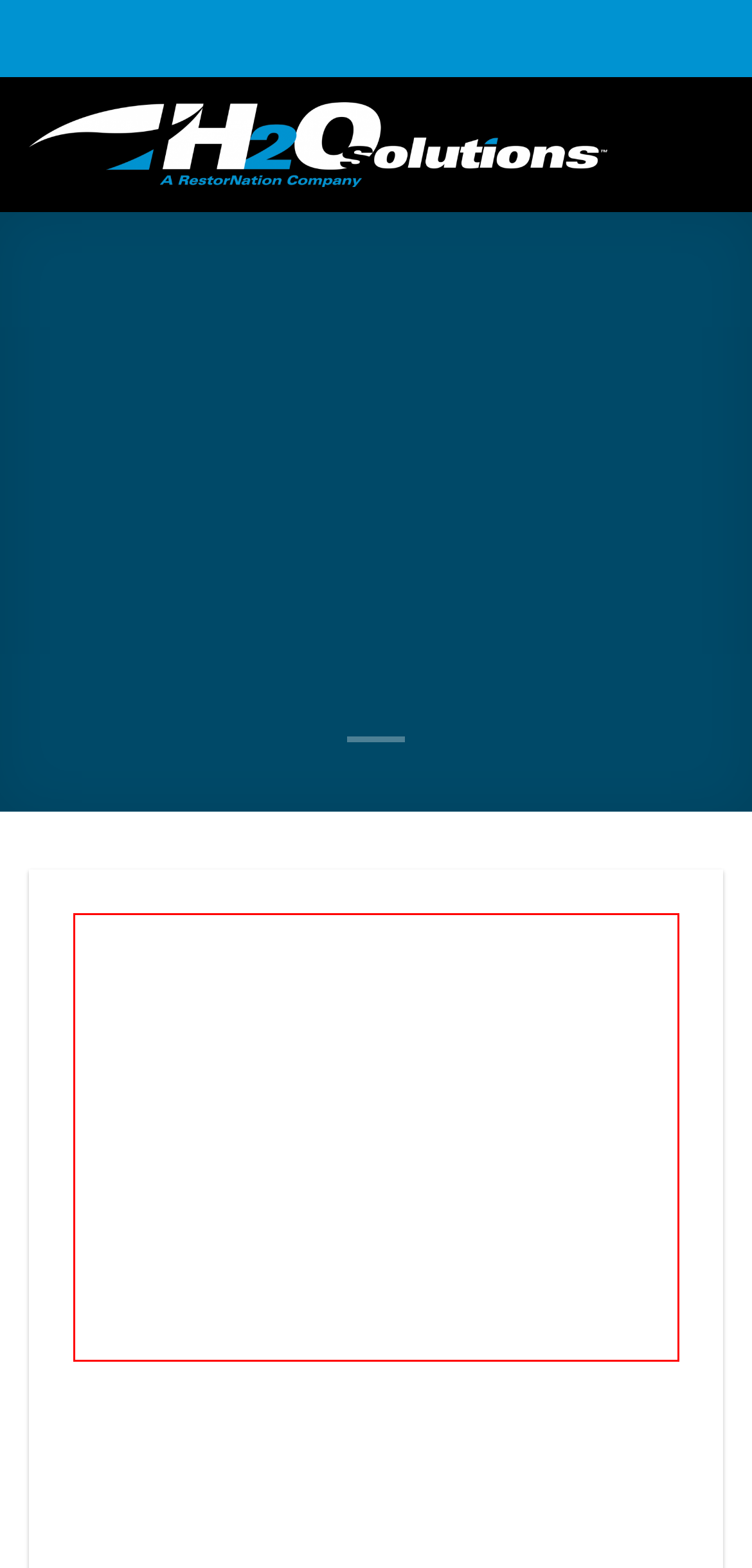By examining the provided screenshot of a webpage, recognize the text within the red bounding box and generate its text content.

The current flash flood warning (April 18, 2016) asks all to get to high ground immediately in the Galveston area, and to be aware of runoff and flooding of streams, creeks, rivers, and low level areas. The flash flood warning means flooding is imminent or concurrent. Stay safe, and take adequate measures to protect your home, family, and possessions.